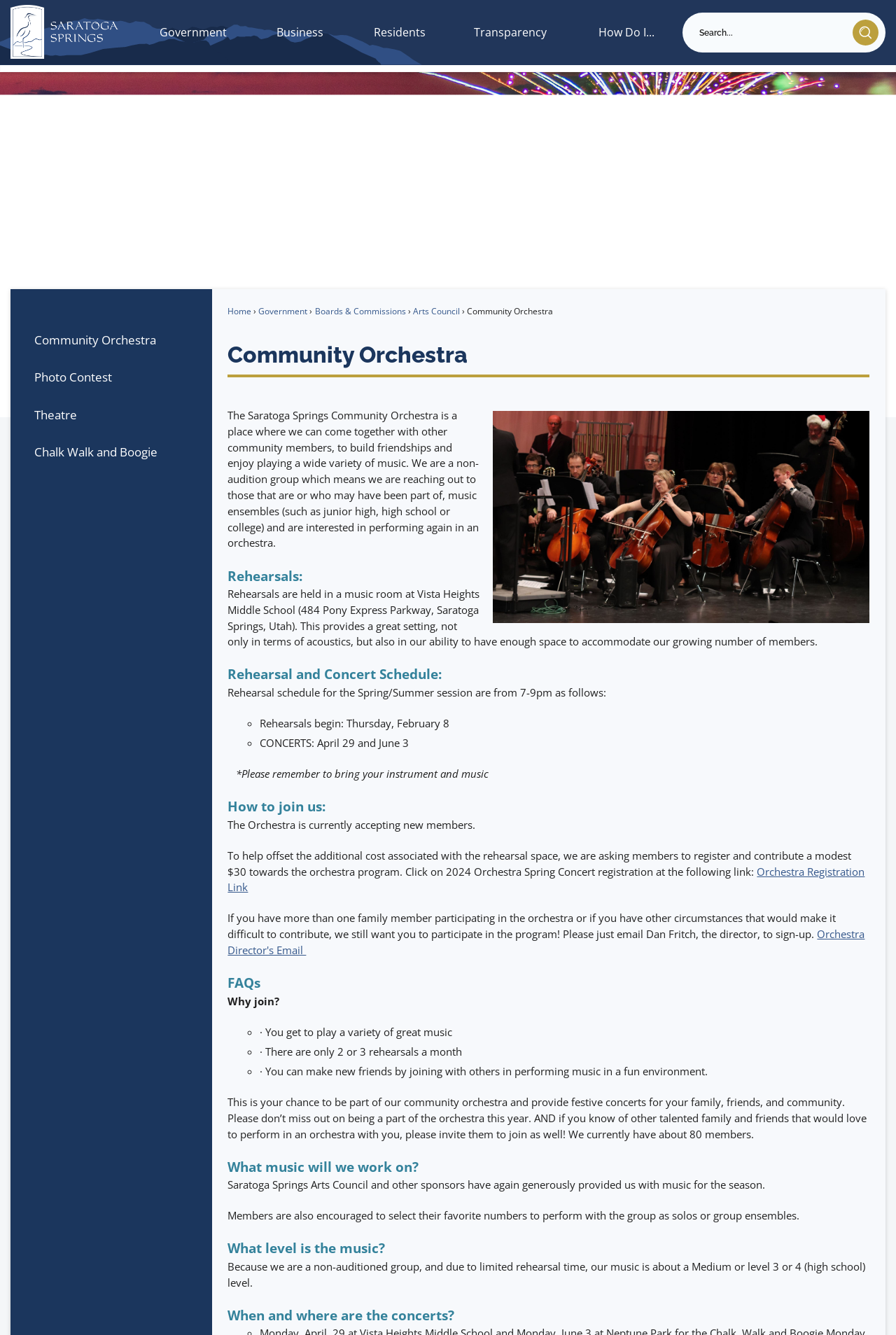Explain the contents of the webpage comprehensively.

The webpage is about the Saratoga Springs Community Orchestra, a non-audition group where community members can come together to play a wide variety of music. 

At the top of the page, there is a navigation menu with links to "Home", "Government", "Boards & Commissions", "Arts Council", and "Community Orchestra". Below this menu, there is a search bar with a search icon button. 

On the left side of the page, there is a vertical menu with links to "Community Orchestra", "Photo Contest", "Theatre", and "Chalk Walk and Boogie". 

The main content of the page is divided into several sections. The first section has a heading "Community Orchestra" and a brief description of the orchestra. Below this, there is an image of the Saratoga Springs orchestra. 

The next section has a heading "Rehearsals" and provides information about the rehearsal location and schedule. 

The following section has a heading "Rehearsal and Concert Schedule" and lists the rehearsal dates and concert dates. 

The "How to join us" section explains that the orchestra is currently accepting new members and provides information about the registration process and fees. 

The "FAQs" section answers questions about why one should join the orchestra, what level of music is played, and when and where the concerts are held. 

Throughout the page, there are several headings and subheadings that organize the content and make it easy to read.